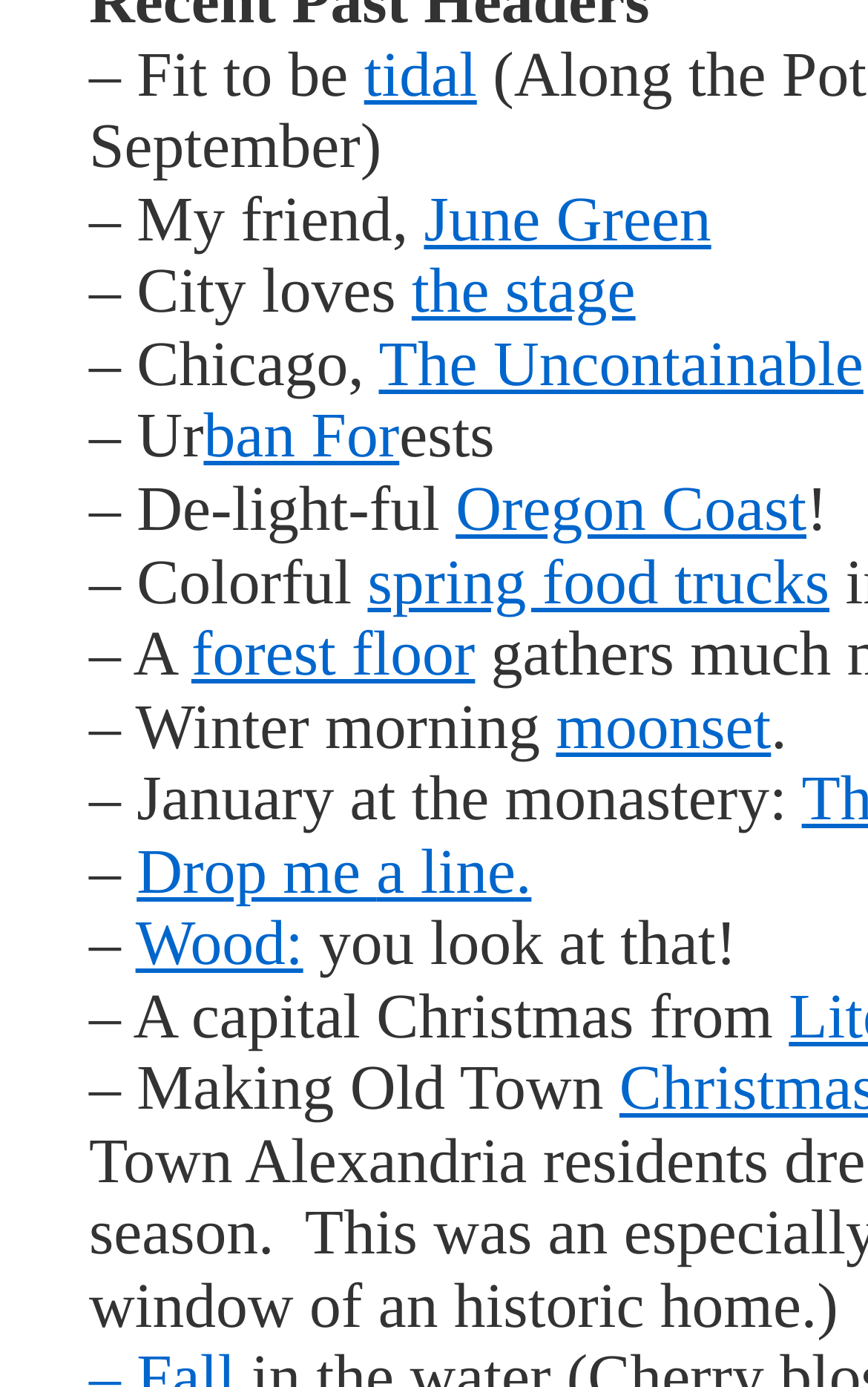Pinpoint the bounding box coordinates of the clickable area needed to execute the instruction: "explore the stage". The coordinates should be specified as four float numbers between 0 and 1, i.e., [left, top, right, bottom].

[0.474, 0.187, 0.732, 0.237]